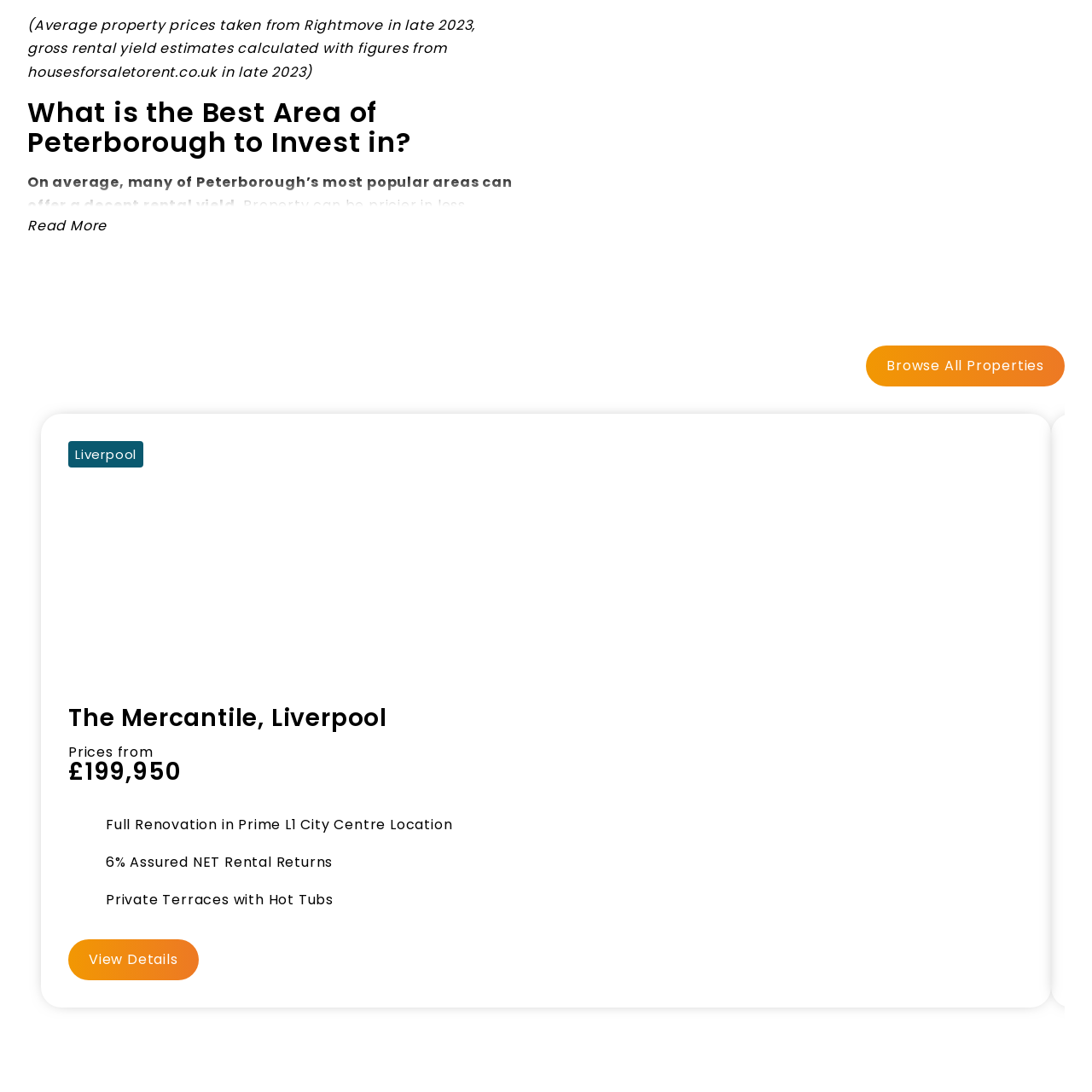Detail the features and components of the image inside the red outline.

The image prominently displays the exterior of "The Mercantile," a property located in Liverpool. The visual presentation highlights the building's architectural features against a backdrop that complements its urban setting. This image serves to promote the property as part of a real estate offering listed at a price starting from £199,950. The context emphasizes the opportunity for potential investors, especially considering the surrounding area noted for its desirable living conditions, as indicated by the highlighted rental yields. The featured property is also marketed with appealing features such as private terraces with hot tubs and assured net rental returns of 6%.